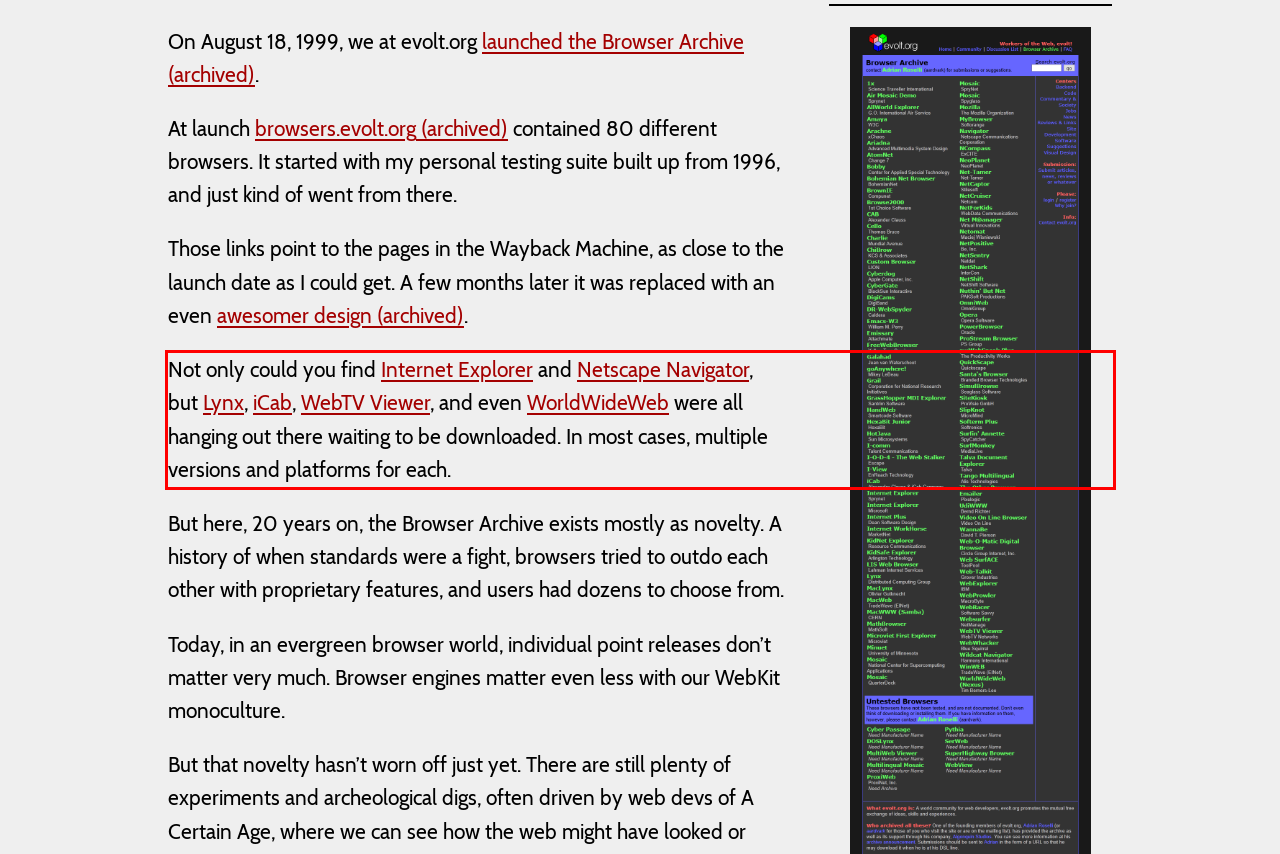Analyze the screenshot of a webpage where a red rectangle is bounding a UI element. Extract and generate the text content within this red bounding box.

Not only could you find Internet Explorer and Netscape Navigator, but Lynx, iCab, WebTV Viewer, and even WorldWideWeb were all hanging out there waiting to be downloaded. In most cases, multiple versions and platforms for each.